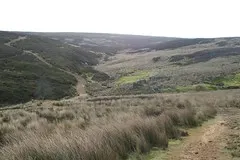Explain the image thoroughly, highlighting all key elements.

This image captures a serene landscape view of Armouth Wath, located at the head of Baysdale. Rolling hills stretch into the distance, revealing winding pathways that cut through the lush greenery and gently sloping valleys. The foreground features tall grasses swaying in the breeze, showcasing the natural beauty of the area. This setting is steeped in history, as it is known for its scenic charm and is likely recognized for its natural features that attract visitors seeking tranquility and outdoor exploration. The photograph embodies a peaceful moment in a landscape where nature and rugged terrain create a picturesque escape.